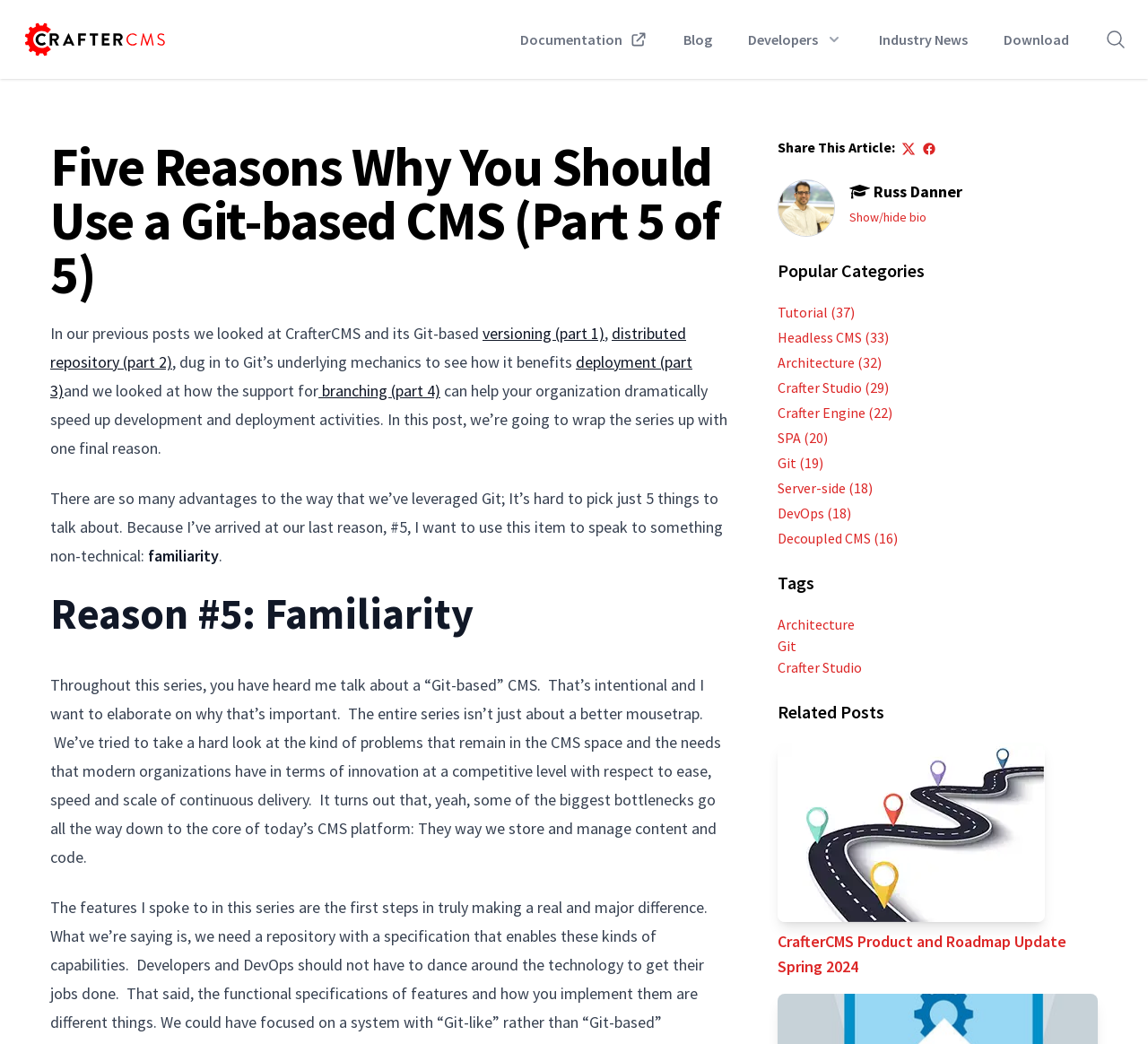Please give the bounding box coordinates of the area that should be clicked to fulfill the following instruction: "View the 'Popular Categories'". The coordinates should be in the format of four float numbers from 0 to 1, i.e., [left, top, right, bottom].

[0.677, 0.247, 0.956, 0.271]